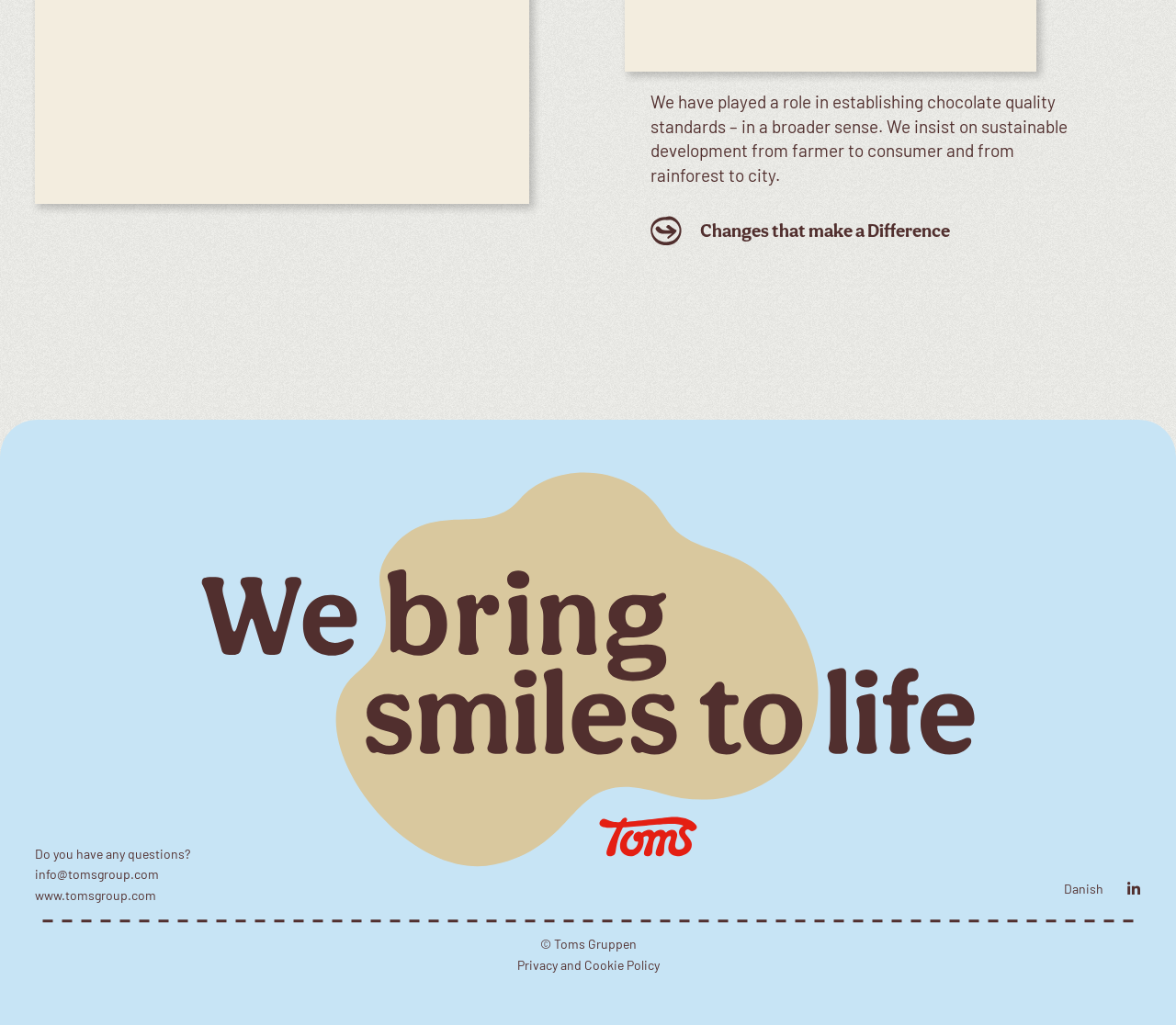Using the element description: "Deer Creek Golf Pro Shop", determine the bounding box coordinates. The coordinates should be in the format [left, top, right, bottom], with values between 0 and 1.

None